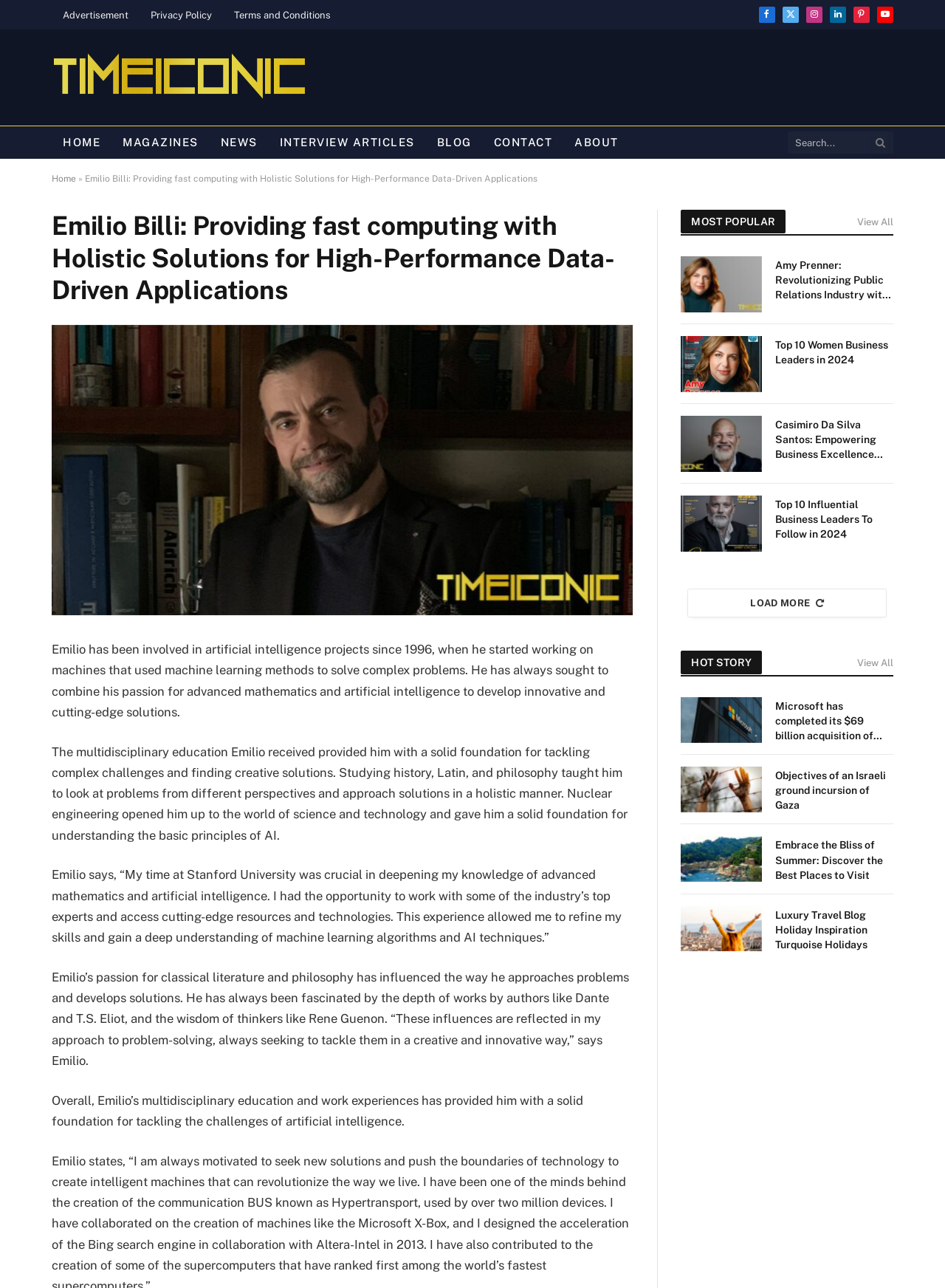Locate the bounding box coordinates of the region to be clicked to comply with the following instruction: "Search for something". The coordinates must be four float numbers between 0 and 1, in the form [left, top, right, bottom].

[0.834, 0.1, 0.945, 0.122]